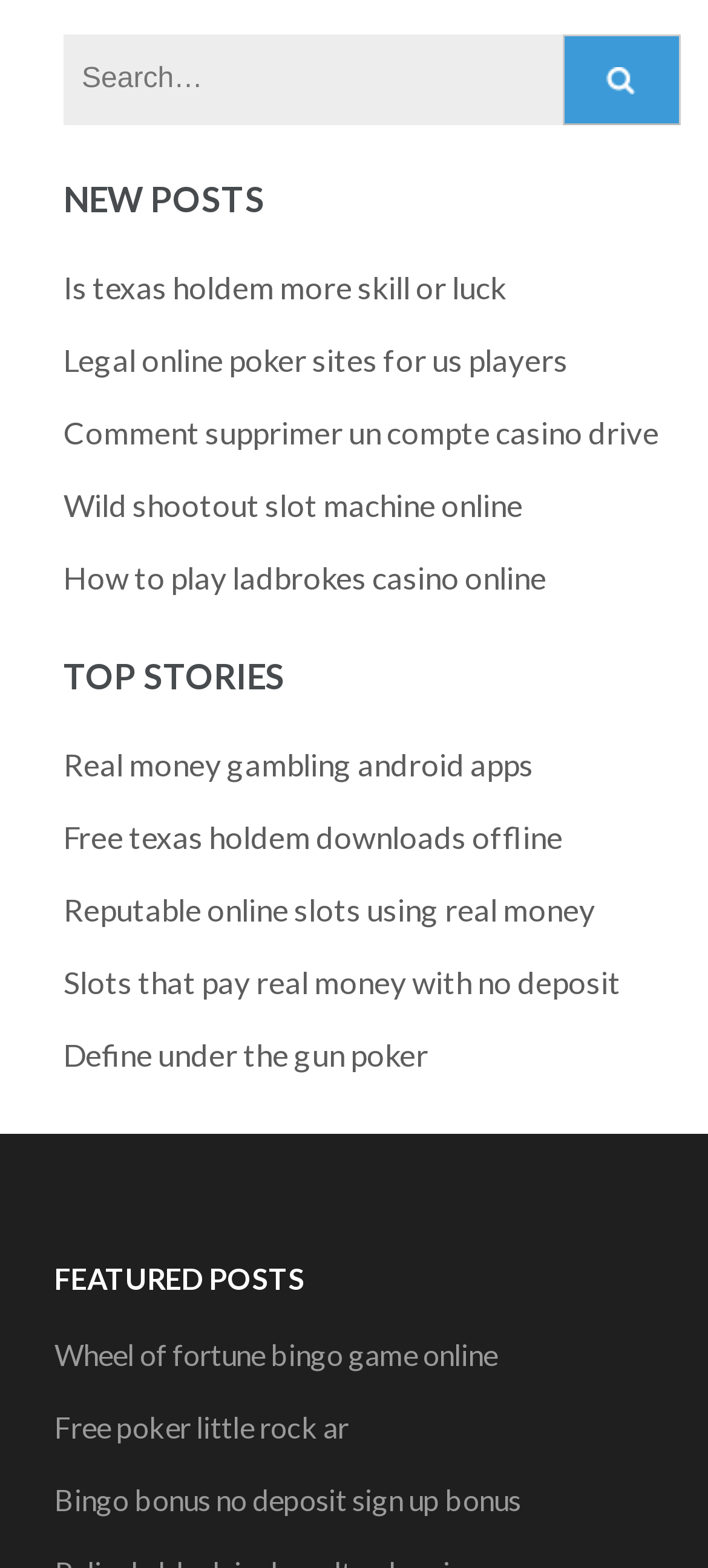What is the purpose of the search box?
Please craft a detailed and exhaustive response to the question.

The search box is located at the top of the webpage, accompanied by a 'Search:' label and a 'Search' button. This suggests that the search box is intended for users to input keywords to search for specific posts on the website.